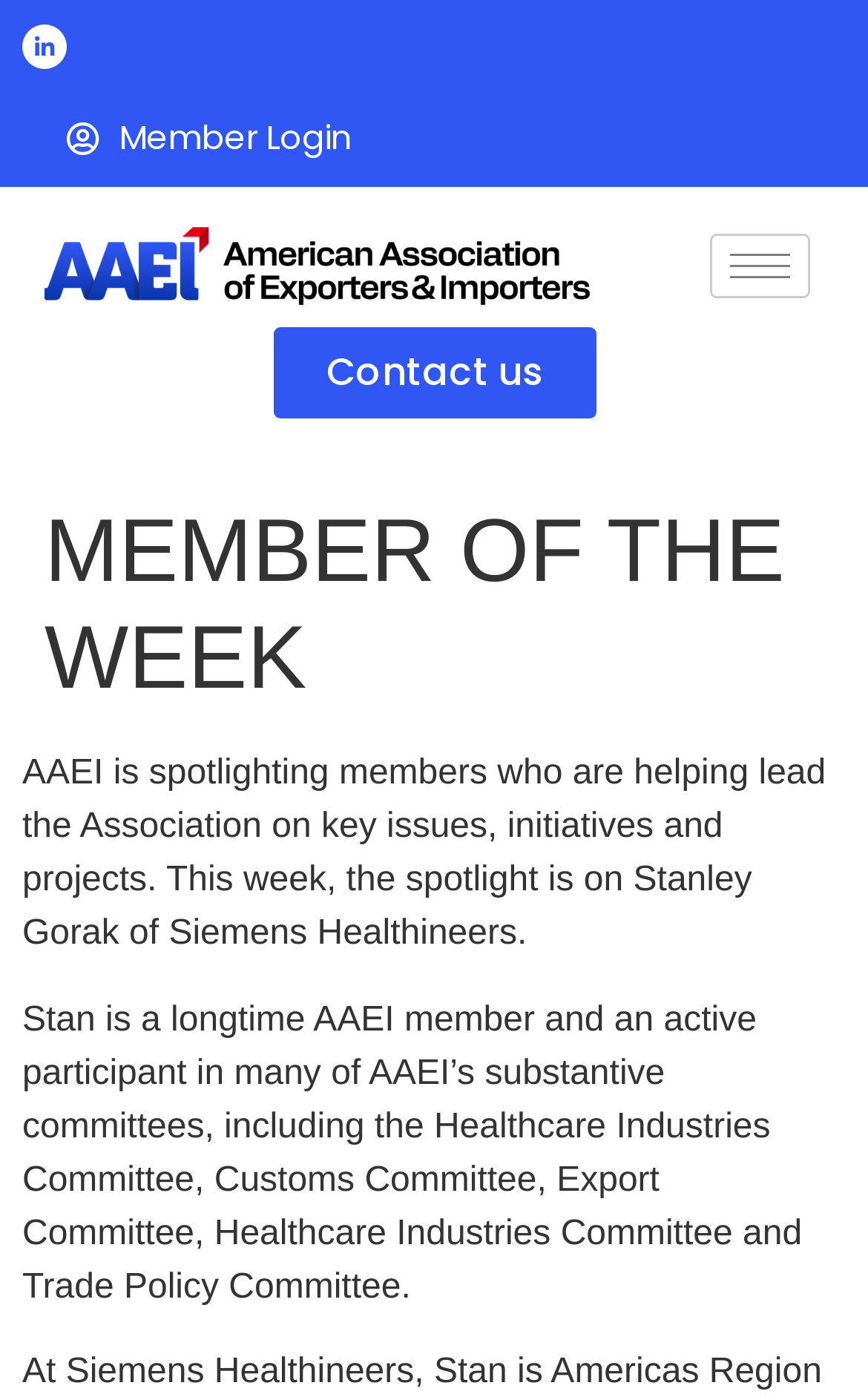Please analyze the image and provide a thorough answer to the question:
What is the name of the member being spotlighted?

I found the answer by reading the static text that describes the member of the week, which mentions 'This week, the spotlight is on Stanley Gorak of Siemens Healthineers.'